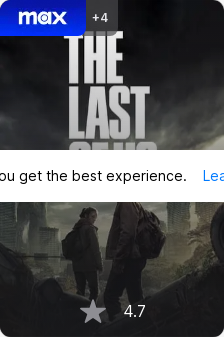Using the elements shown in the image, answer the question comprehensively: What is the star rating of the series?

The star rating is displayed below the artwork, suggesting strong viewer approval and highlighting its acclaim among audiences.